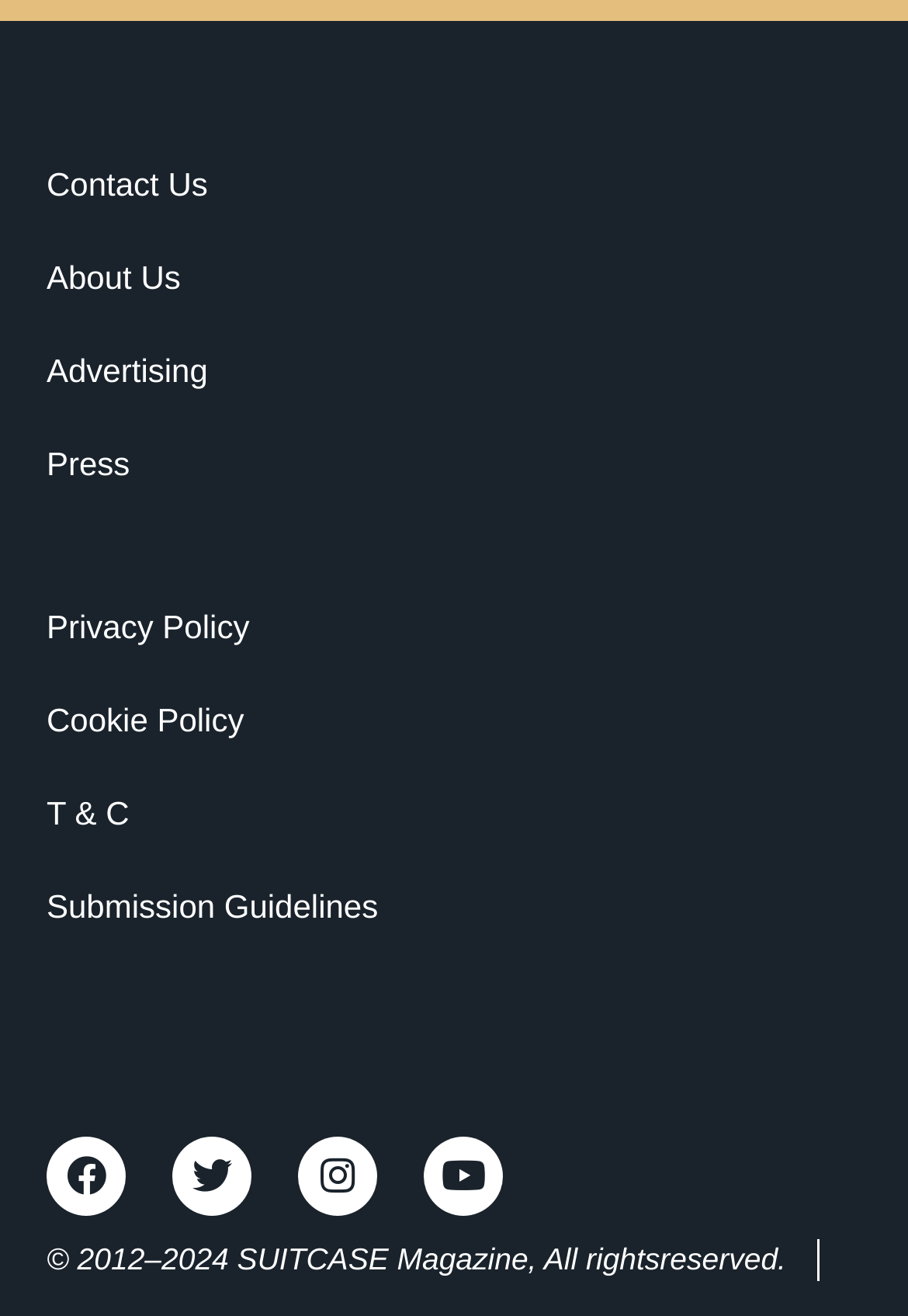How many static text elements are there at the bottom?
Based on the image, respond with a single word or phrase.

2